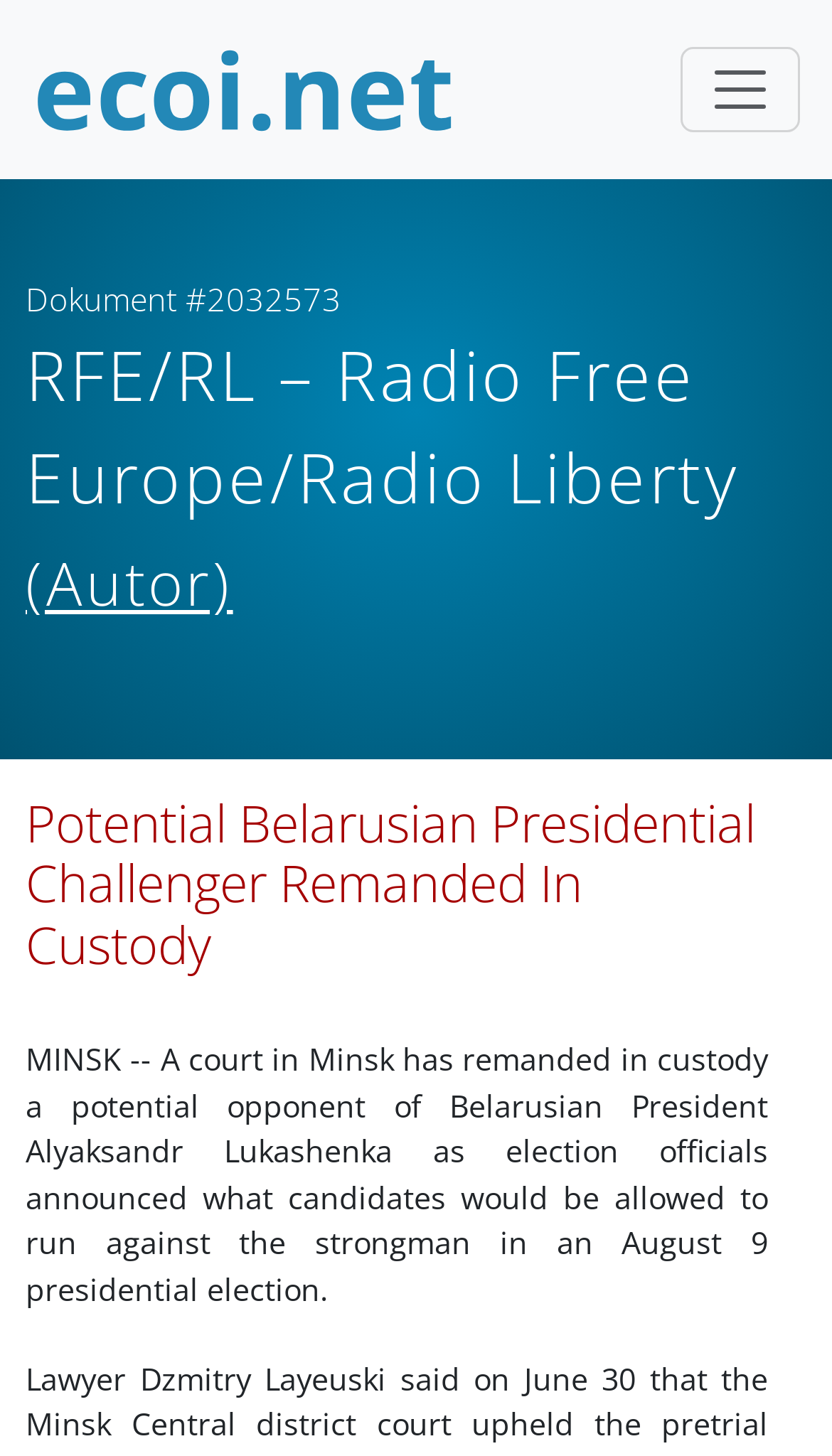Using the provided element description, identify the bounding box coordinates as (top-left x, top-left y, bottom-right x, bottom-right y). Ensure all values are between 0 and 1. Description: title="Zur Startseite von ecoi.net gehen"

[0.038, 0.022, 0.551, 0.101]